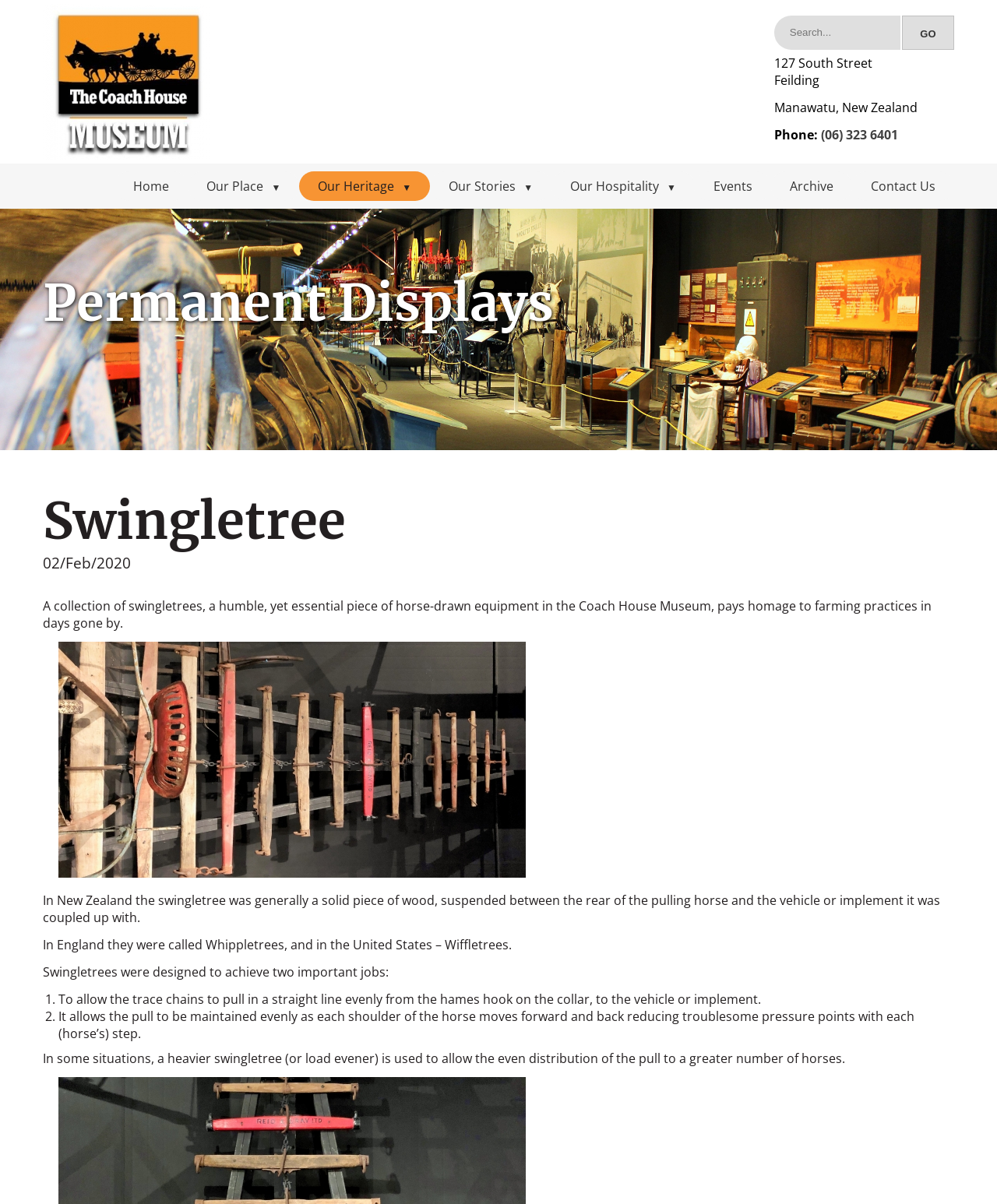What is the museum's phone number?
Please provide a single word or phrase based on the screenshot.

(06) 323 6401